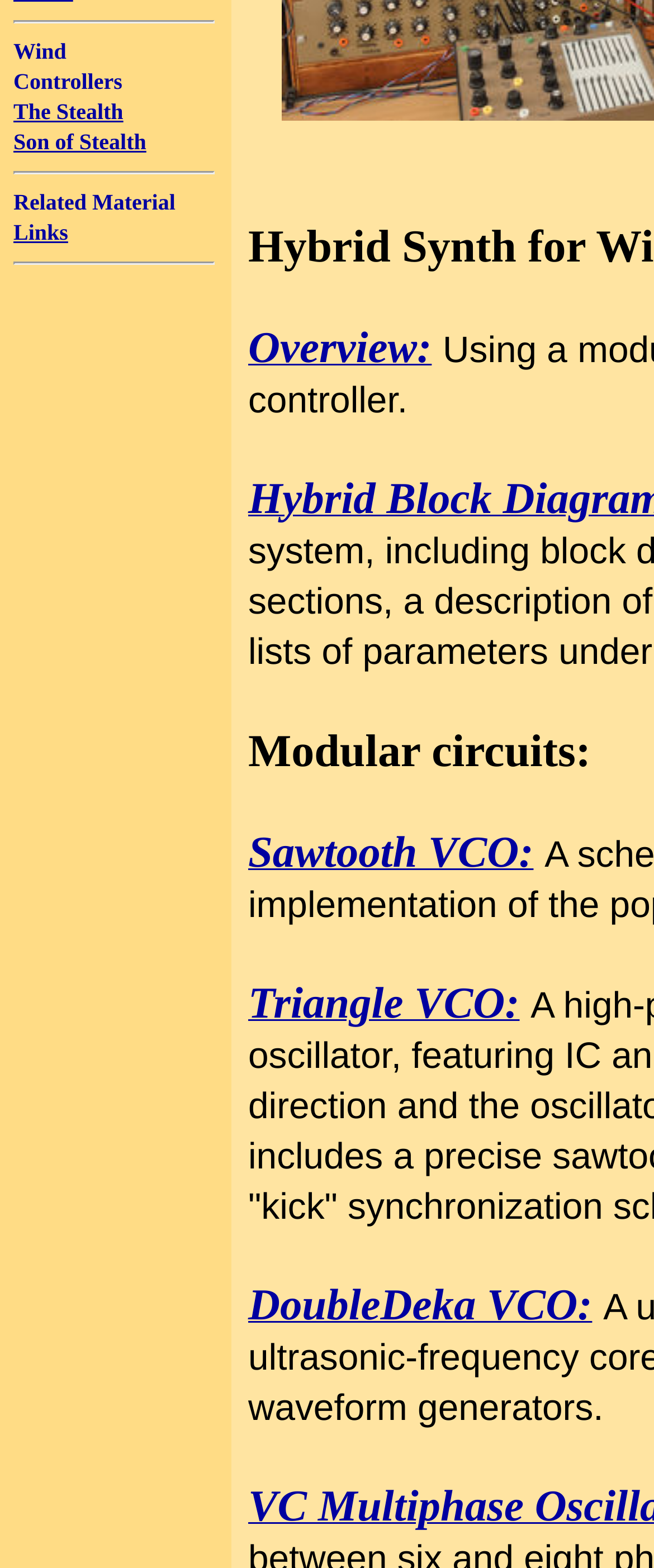Identify the bounding box coordinates for the UI element described as follows: Overview:. Use the format (top-left x, top-left y, bottom-right x, bottom-right y) and ensure all values are floating point numbers between 0 and 1.

[0.379, 0.217, 0.66, 0.235]